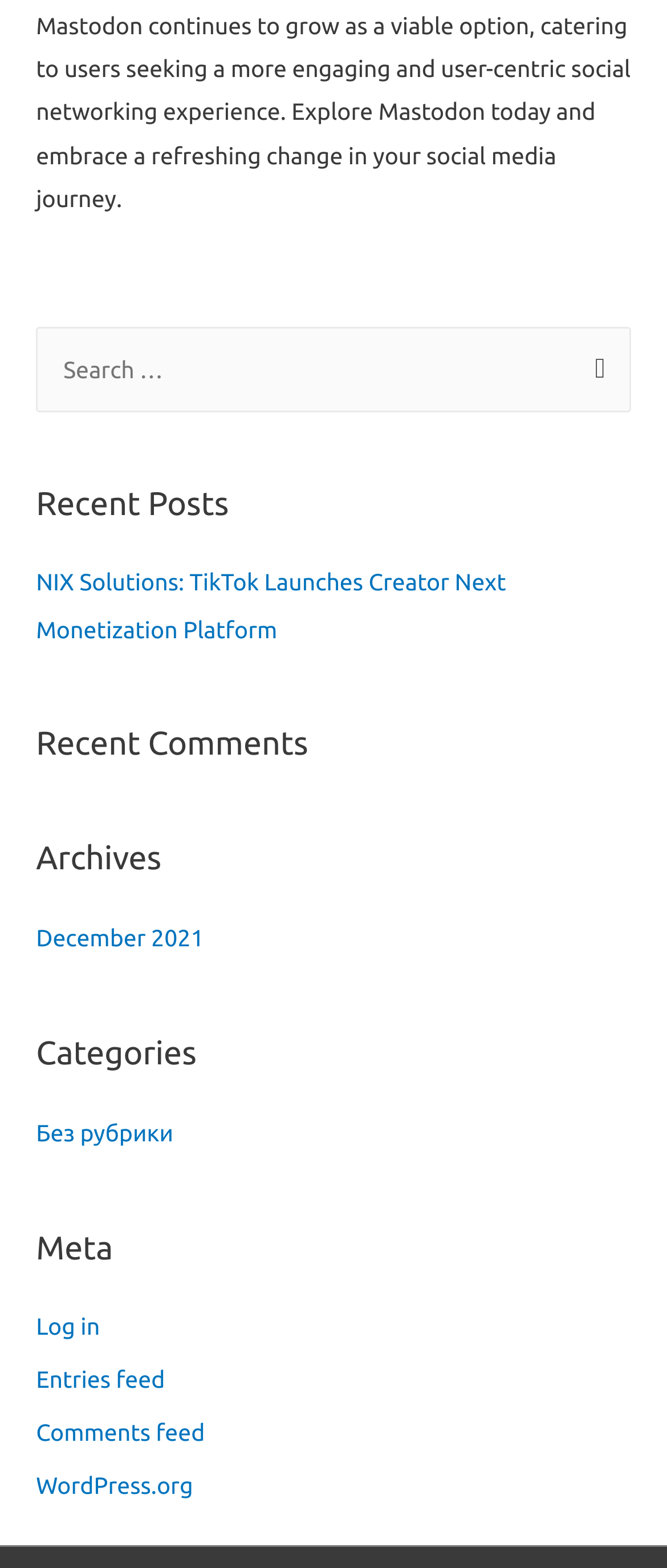Identify the coordinates of the bounding box for the element that must be clicked to accomplish the instruction: "View recent posts".

[0.054, 0.357, 0.946, 0.417]